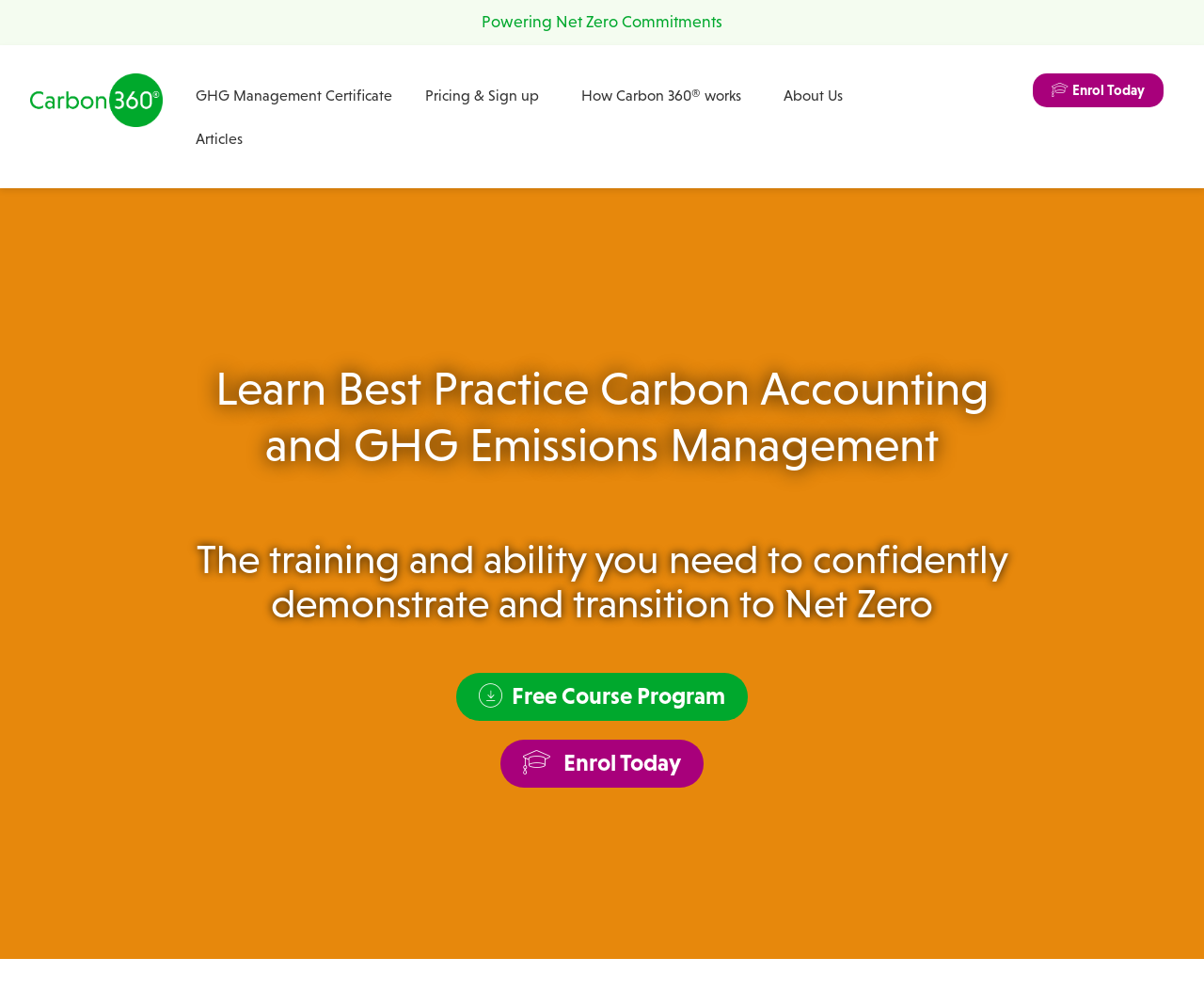What is the main topic of this webpage?
Provide an in-depth and detailed explanation in response to the question.

Based on the webpage content, especially the heading 'Learn Best Practice Carbon Accounting and GHG Emissions Management', it is clear that the main topic of this webpage is carbon accounting.